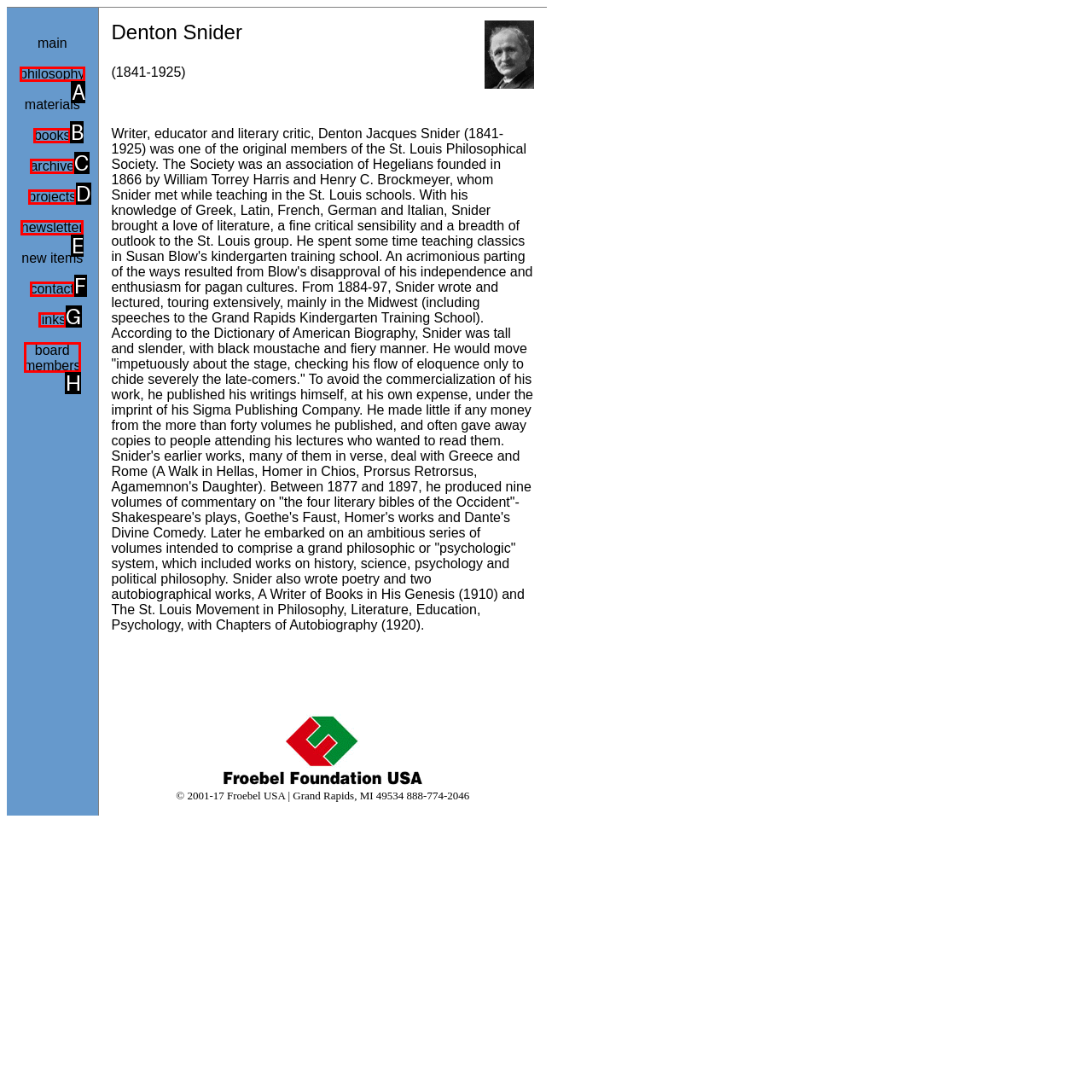Specify which HTML element I should click to complete this instruction: Click on the 'board members' link Answer with the letter of the relevant option.

H